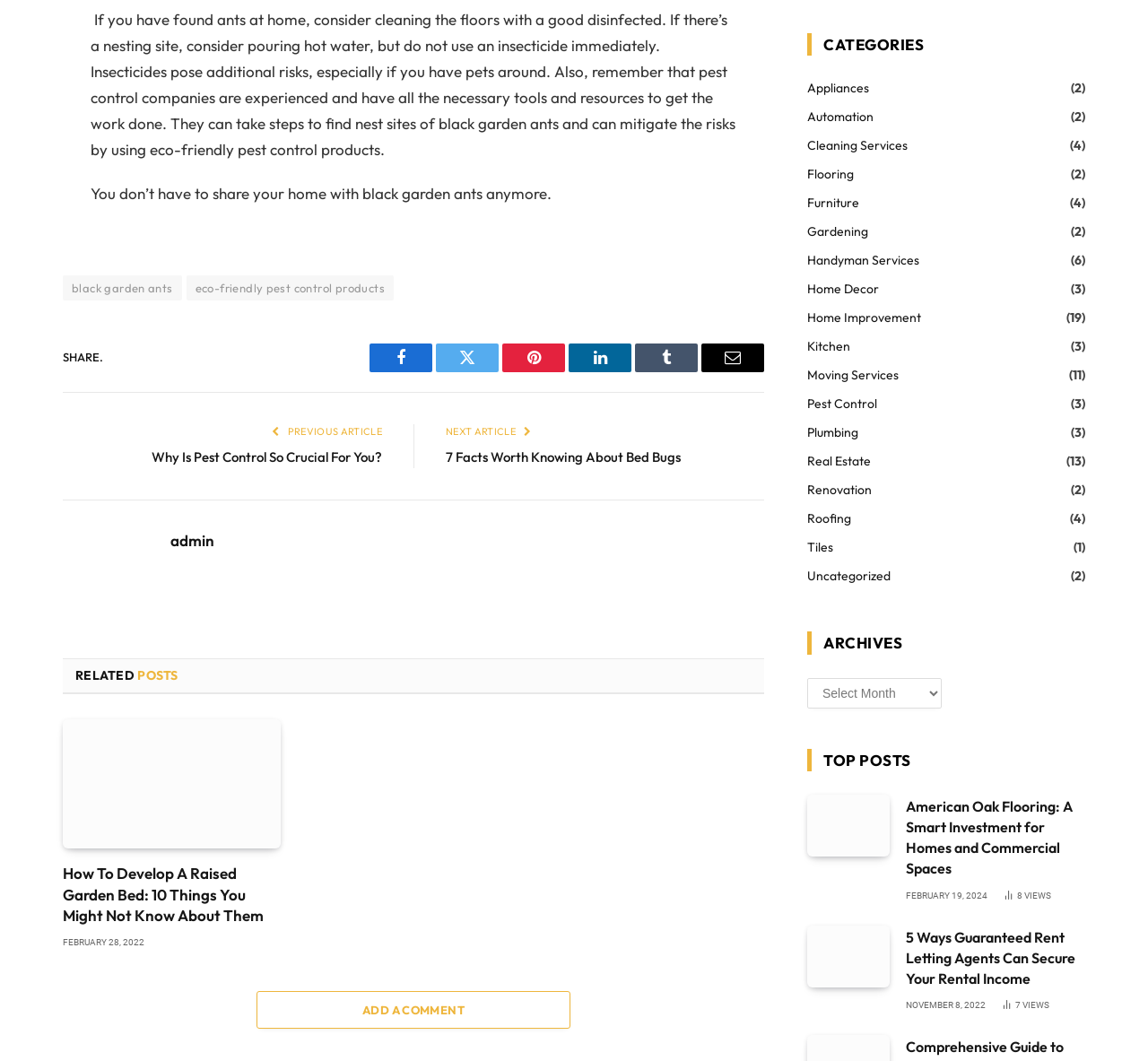Provide the bounding box coordinates for the UI element that is described as: "eco-friendly pest control products".

[0.162, 0.259, 0.343, 0.283]